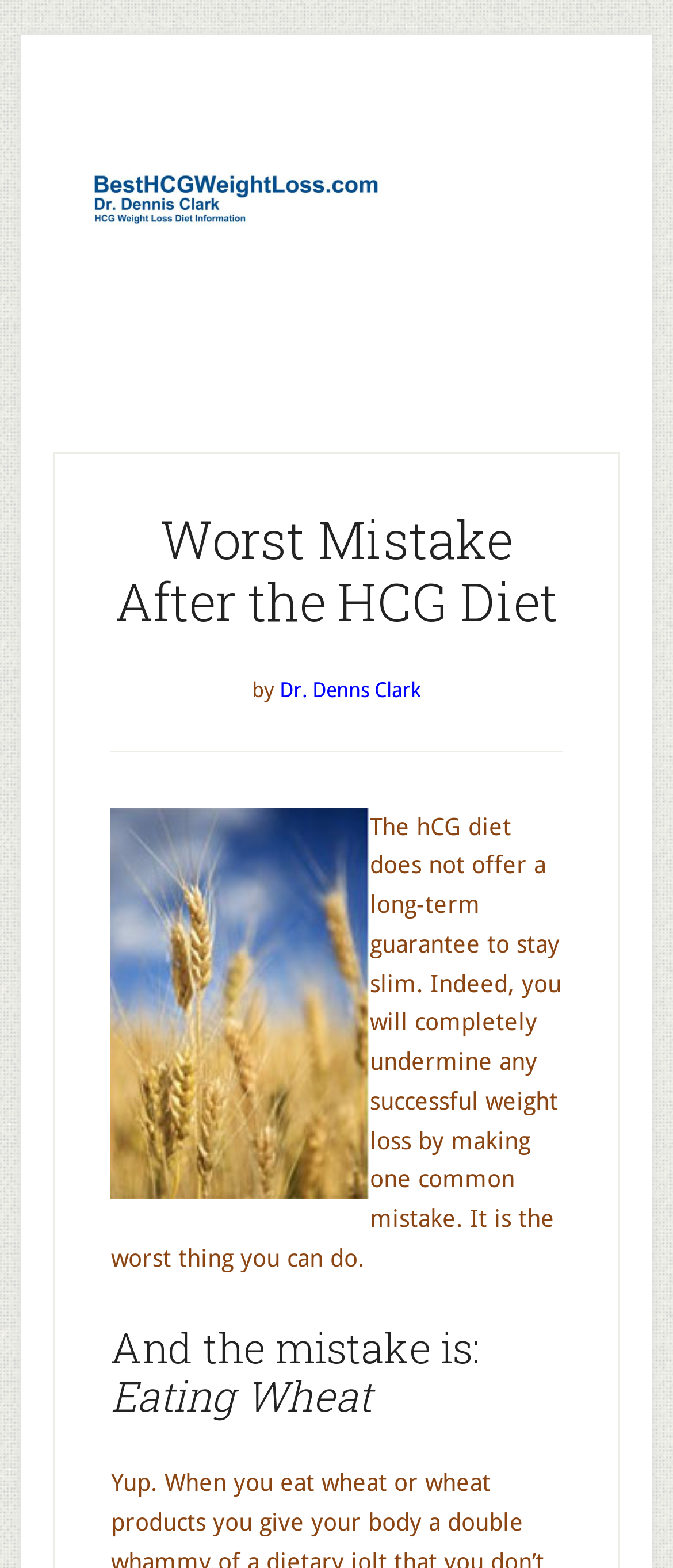What is the main idea of this webpage?
Craft a detailed and extensive response to the question.

The main idea of this webpage is about the mistakes people make after the HCG diet, as indicated by the static text element which says 'The hCG diet does not offer a long-term guarantee to stay slim. Indeed, you will completely undermine any successful weight loss by making one common mistake. It is the worst thing you can do'.